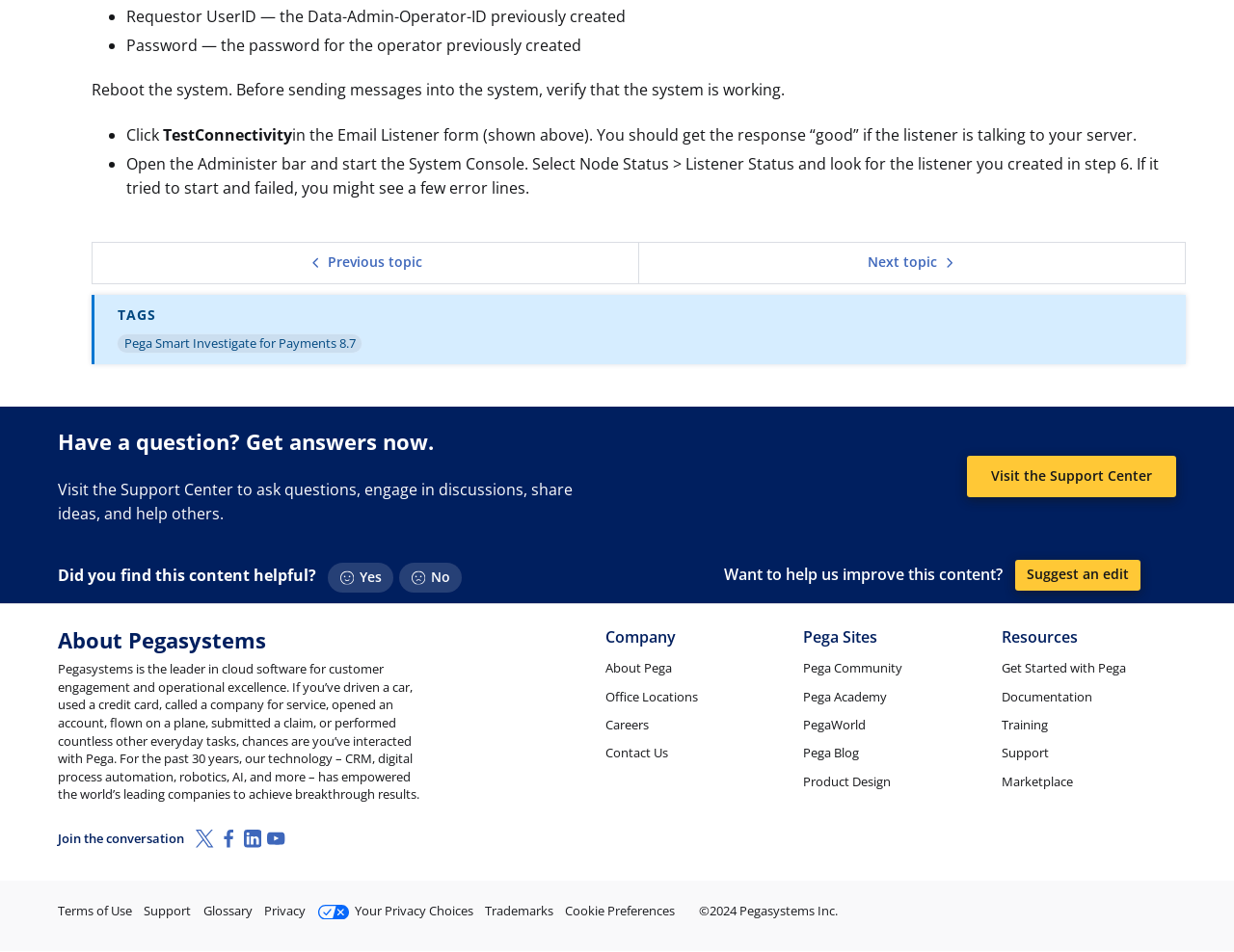Find the bounding box coordinates for the area you need to click to carry out the instruction: "Click 'Previous topic'". The coordinates should be four float numbers between 0 and 1, indicated as [left, top, right, bottom].

[0.25, 0.265, 0.342, 0.285]